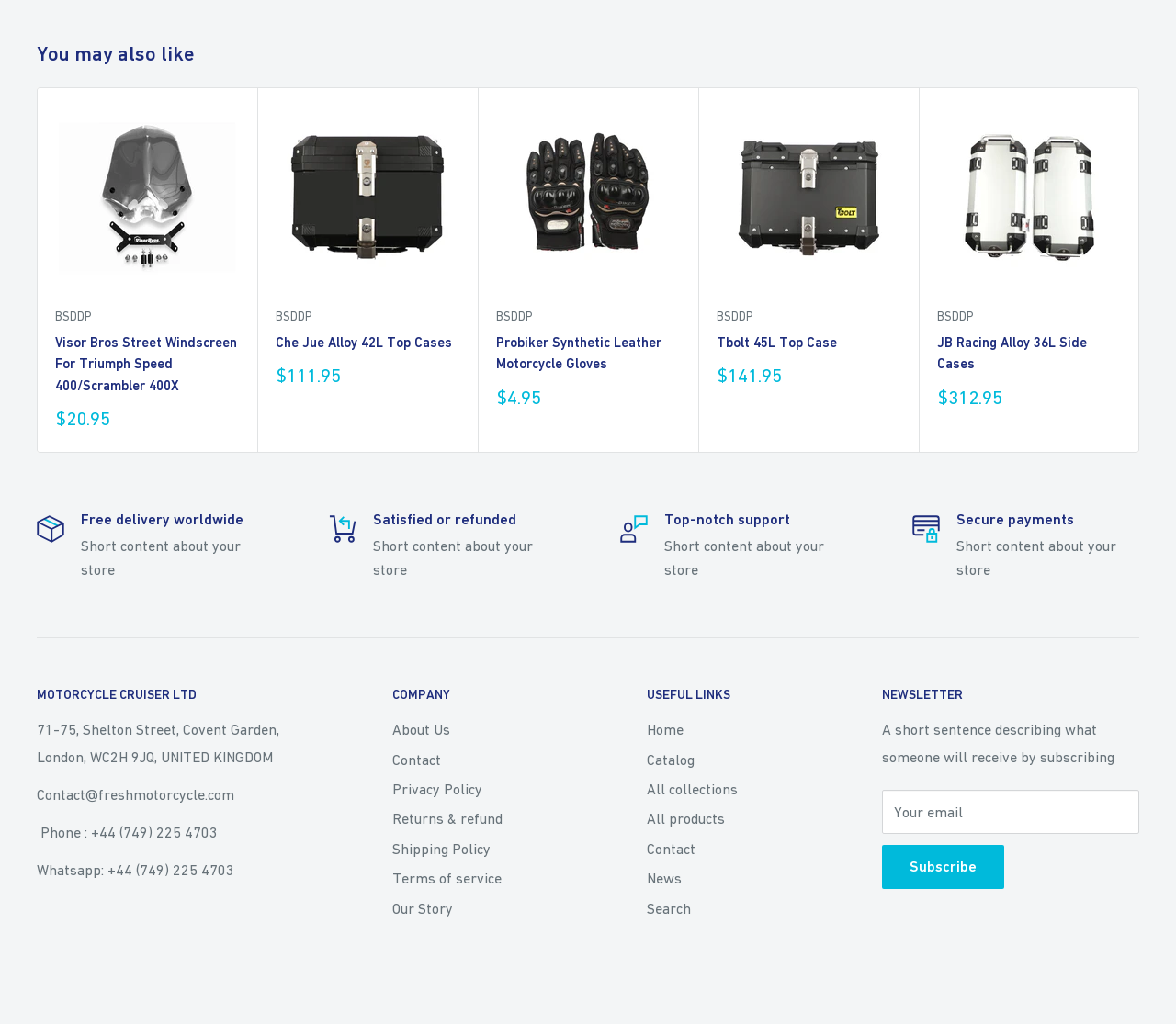Find the bounding box coordinates for the element that must be clicked to complete the instruction: "Click on the 'Subscribe' button". The coordinates should be four float numbers between 0 and 1, indicated as [left, top, right, bottom].

[0.75, 0.825, 0.854, 0.868]